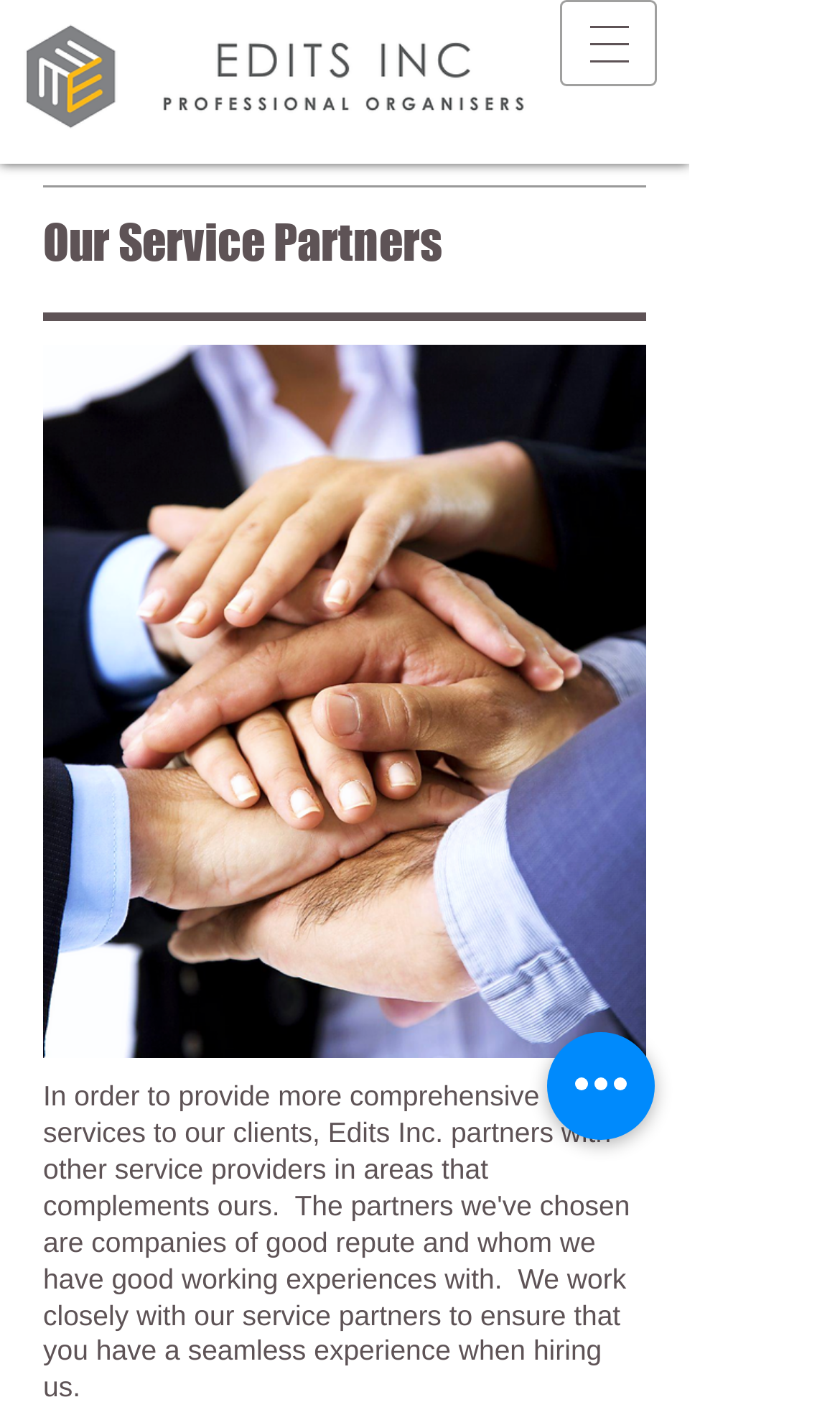Generate a thorough caption detailing the webpage content.

The webpage is titled "Service Partners | edits-inc" and features a logo at the top left corner, which is a horizontal image with a width spanning about half of the page. The logo is also a clickable link. 

To the right of the logo, there is a navigation menu labeled "Site" at the top edge of the page. This menu has a dropdown feature, indicated by a small image of an arrow or a triangle, positioned at the top right corner of the menu.

Below the logo, there is a heading that reads "Our Service Partners", taking up about half of the page's width and positioned near the top center of the page.

At the bottom right corner of the page, there is a button labeled "Quick actions".